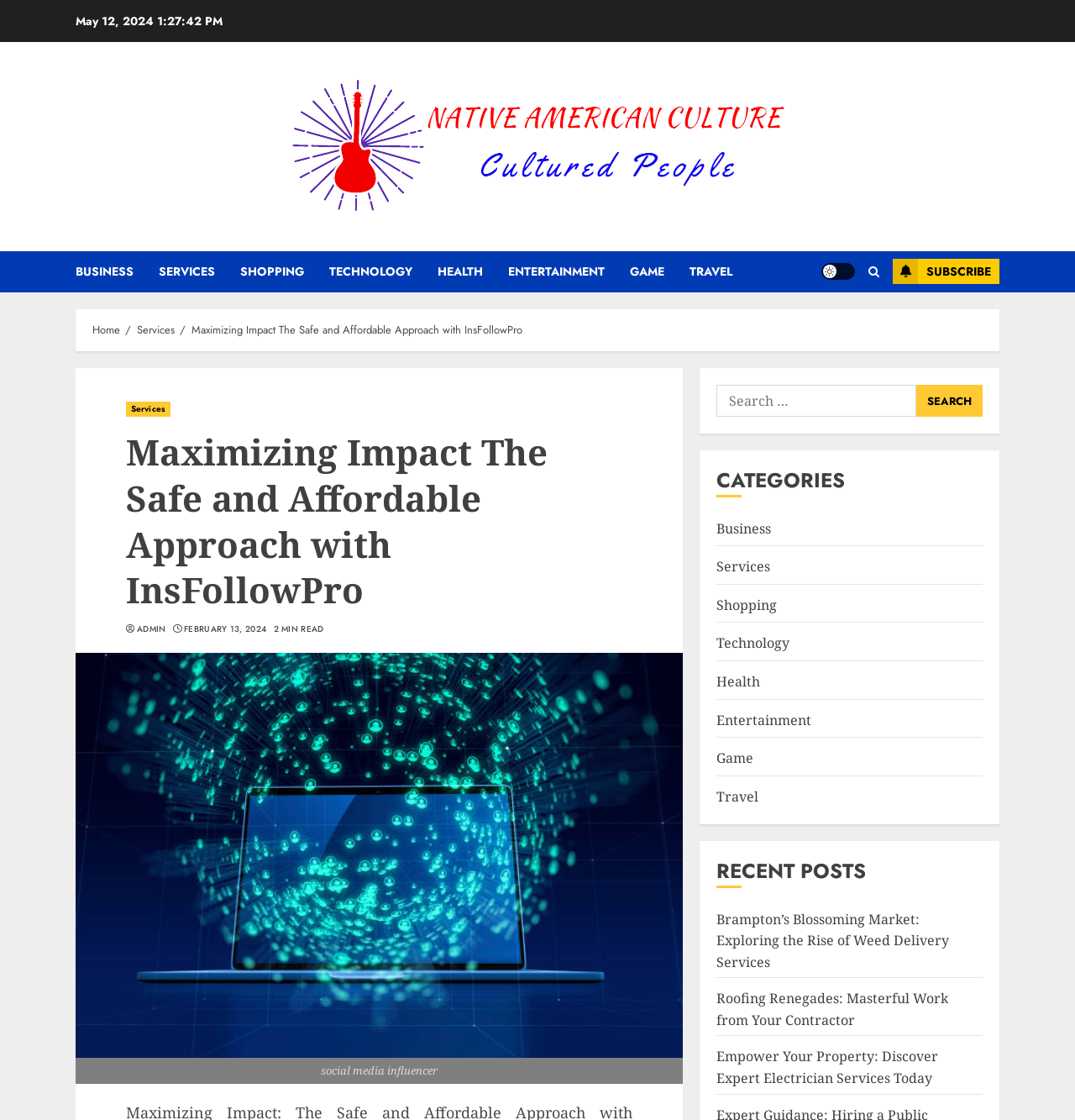Identify the bounding box of the HTML element described here: "Light/Dark Button". Provide the coordinates as four float numbers between 0 and 1: [left, top, right, bottom].

[0.764, 0.235, 0.795, 0.25]